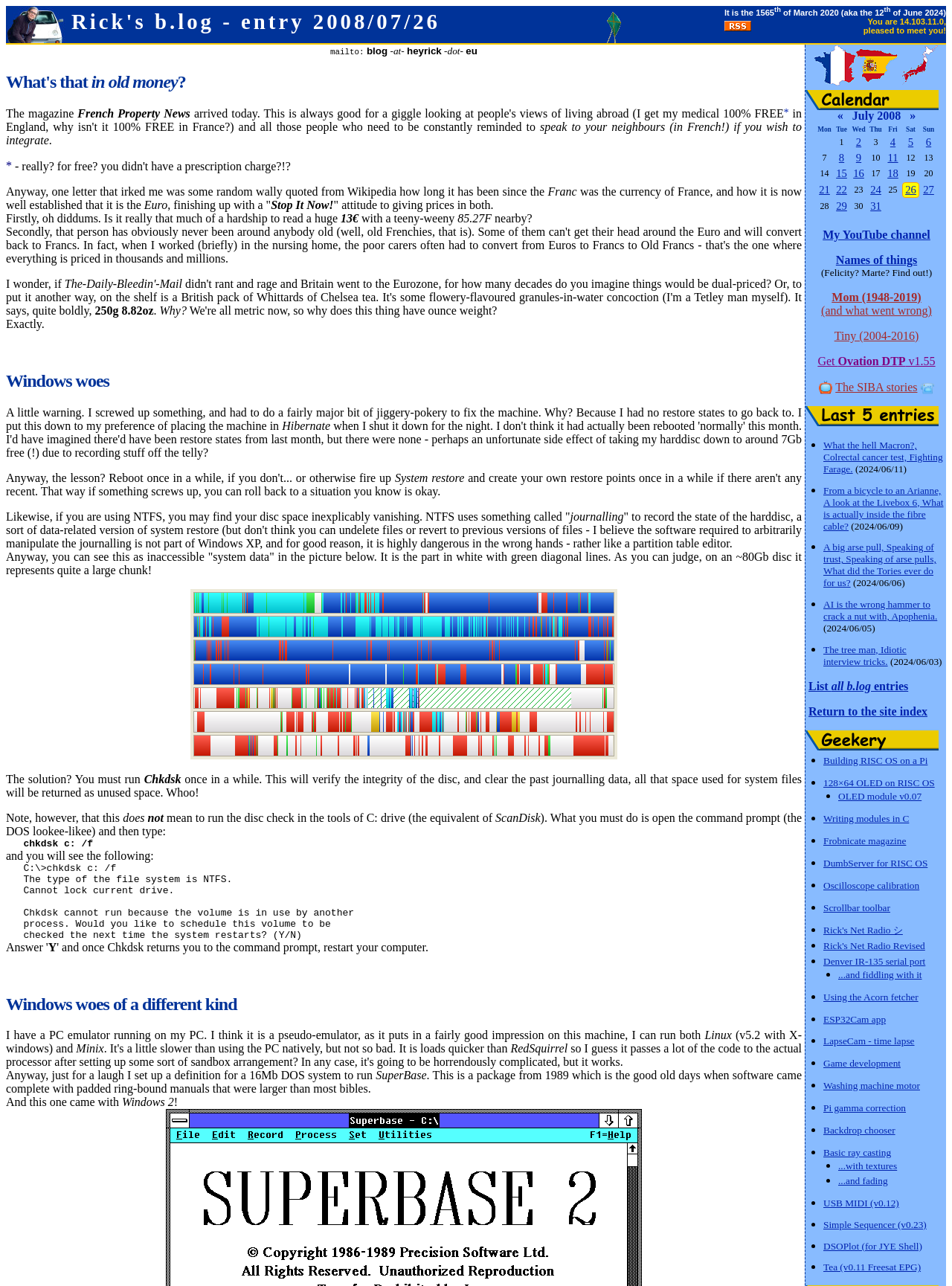Determine the main headline of the webpage and provide its text.

Rick's b.log - entry 2008/07/26